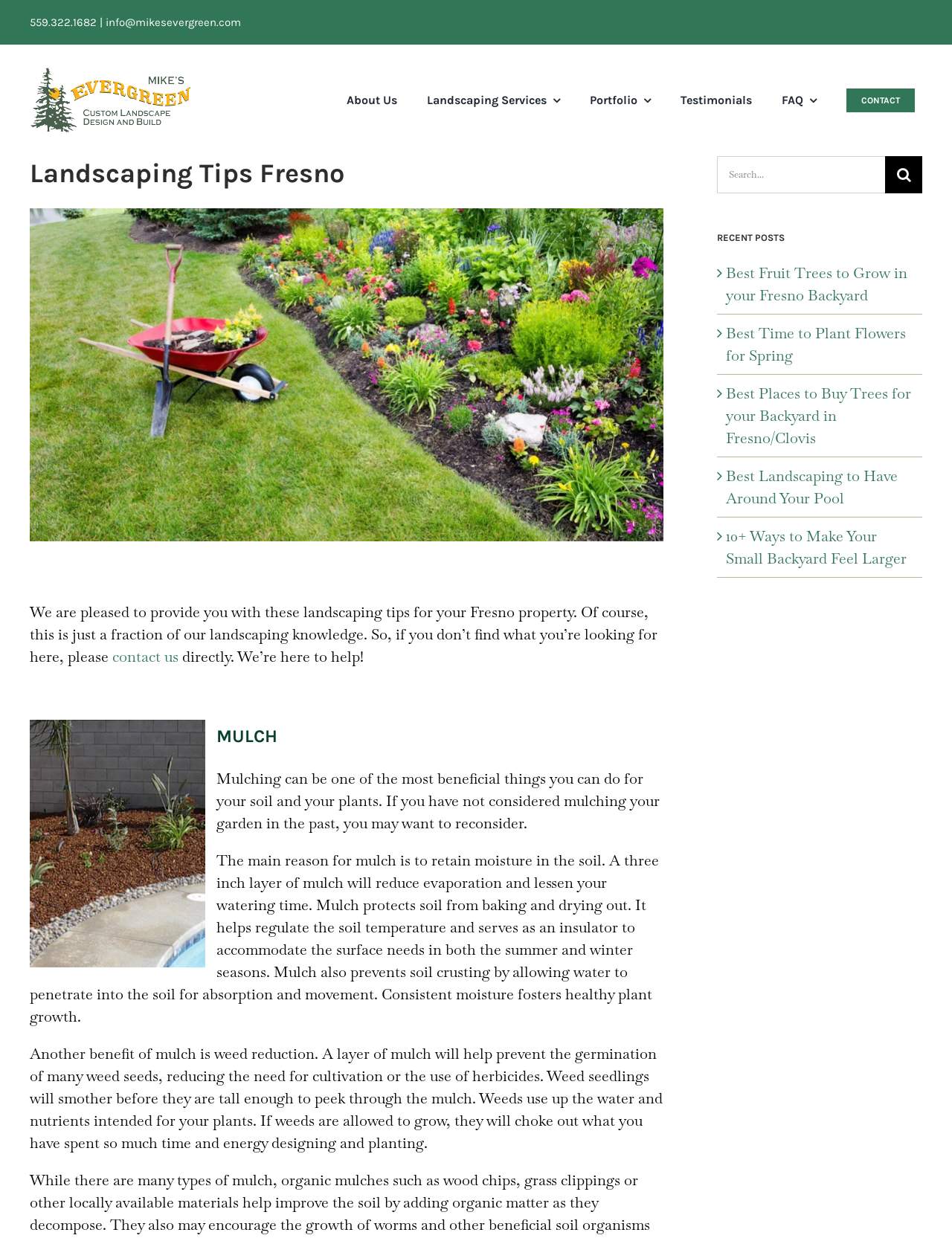Create a detailed narrative of the webpage’s visual and textual elements.

This webpage is about landscaping tips for backyard design in Fresno, provided by Mike's Evergreen, a landscaping company. At the top of the page, there is a logo and a navigation menu with links to different sections of the website, including "About Us", "Landscaping Services", "Portfolio", "Testimonials", "FAQ", and "CONTACT". 

Below the navigation menu, there is a heading that reads "Landscaping Tips Fresno" and an image related to landscaping. The main content of the page starts with a brief introduction to the importance of landscaping knowledge, followed by a link to contact the company for more information.

The main section of the page is dedicated to the benefits of mulching, with a heading "MULCH" and a detailed description of how mulch can help retain moisture in the soil, regulate soil temperature, and prevent weed growth. There are also images related to mulching throughout this section.

To the right of the main content, there is a complementary section with a search bar and a list of recent posts, including links to articles about fruit trees, planting flowers, and landscaping around pools.

At the bottom of the page, there are several sections, including "Other Services" with links to outdoor fireplace construction, outdoor kitchen construction, and patio builders, among others. There is also a "Quick Links" section with links to FAQs about landscaping, outdoor fireplaces, and outdoor kitchens. Additionally, there is a "Contact Us" section with the company's address, phone number, and email address.

Finally, there is a footer section with links to the sitemap and privacy policy, as well as a "Go to Top" button.